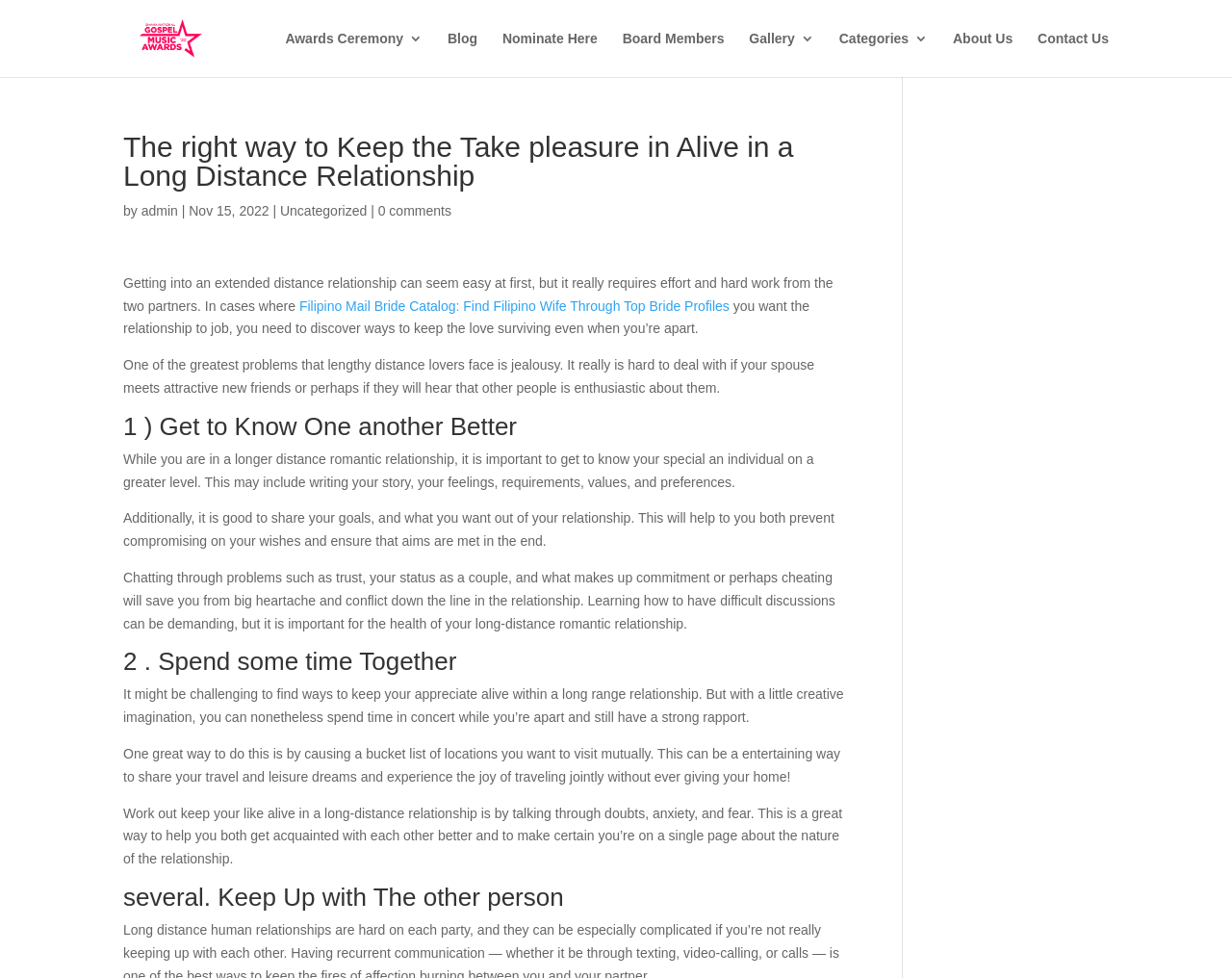Identify the bounding box coordinates for the element that needs to be clicked to fulfill this instruction: "Click on the 'Filipino Mail Bride Catalog: Find Filipino Wife Through Top Bride Profiles' link". Provide the coordinates in the format of four float numbers between 0 and 1: [left, top, right, bottom].

[0.243, 0.305, 0.592, 0.32]